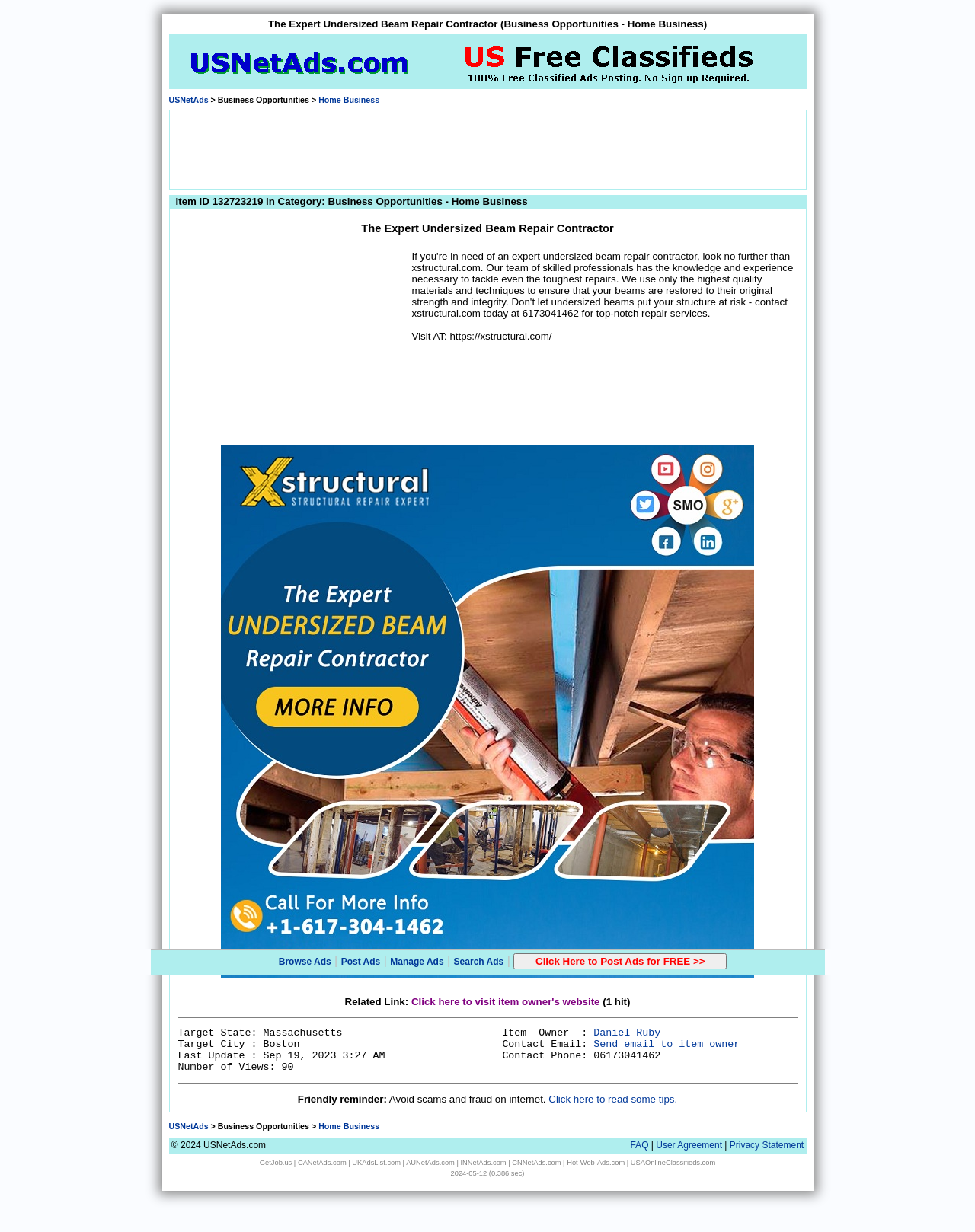Please locate the bounding box coordinates for the element that should be clicked to achieve the following instruction: "Post Ads for FREE". Ensure the coordinates are given as four float numbers between 0 and 1, i.e., [left, top, right, bottom].

[0.527, 0.774, 0.746, 0.787]